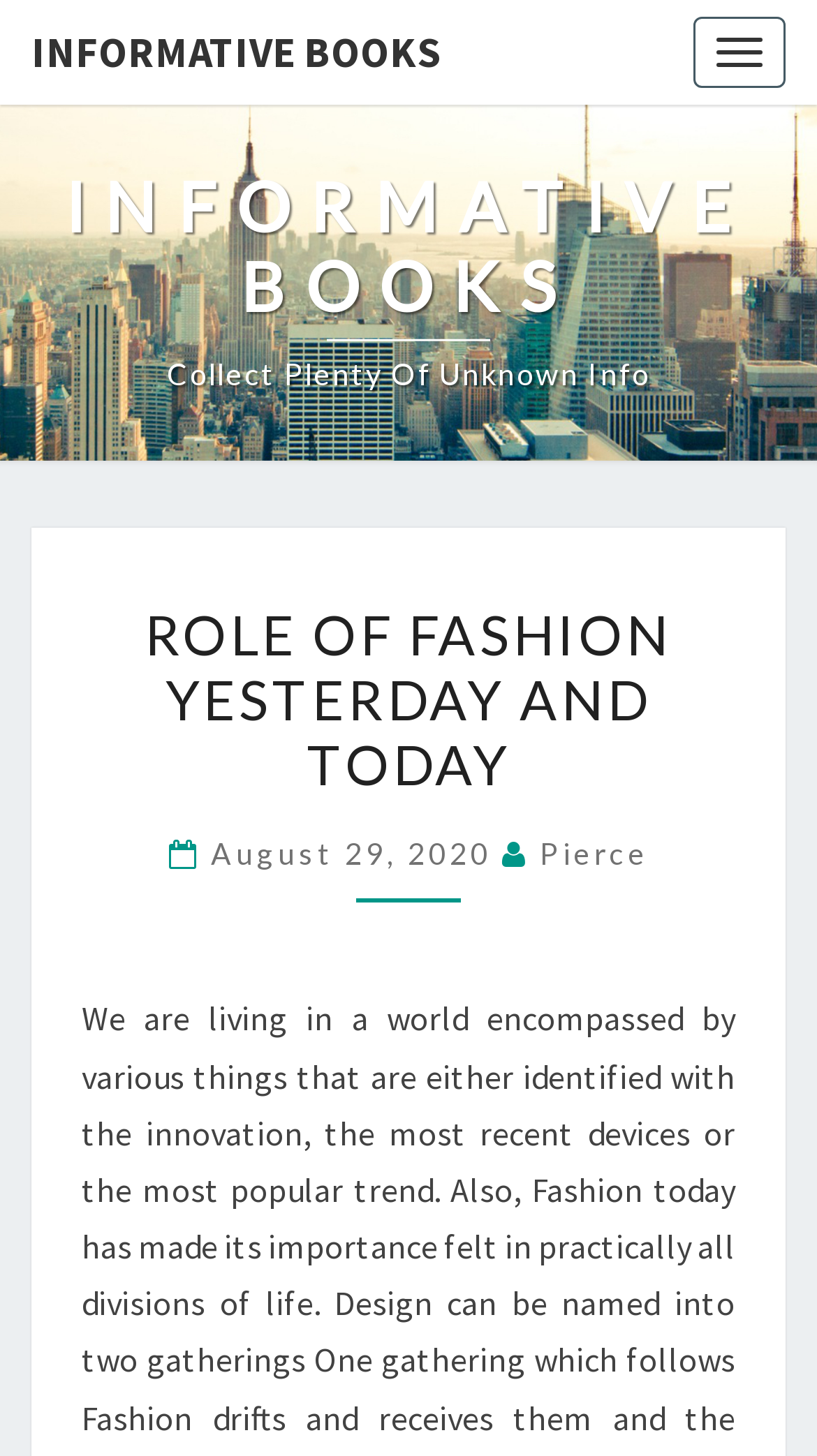Based on the image, provide a detailed and complete answer to the question: 
When was the article published?

By analyzing the webpage, I can see that the article was published on 'August 29, 2020' which is mentioned in the link element along with the author's name 'Pierce'.